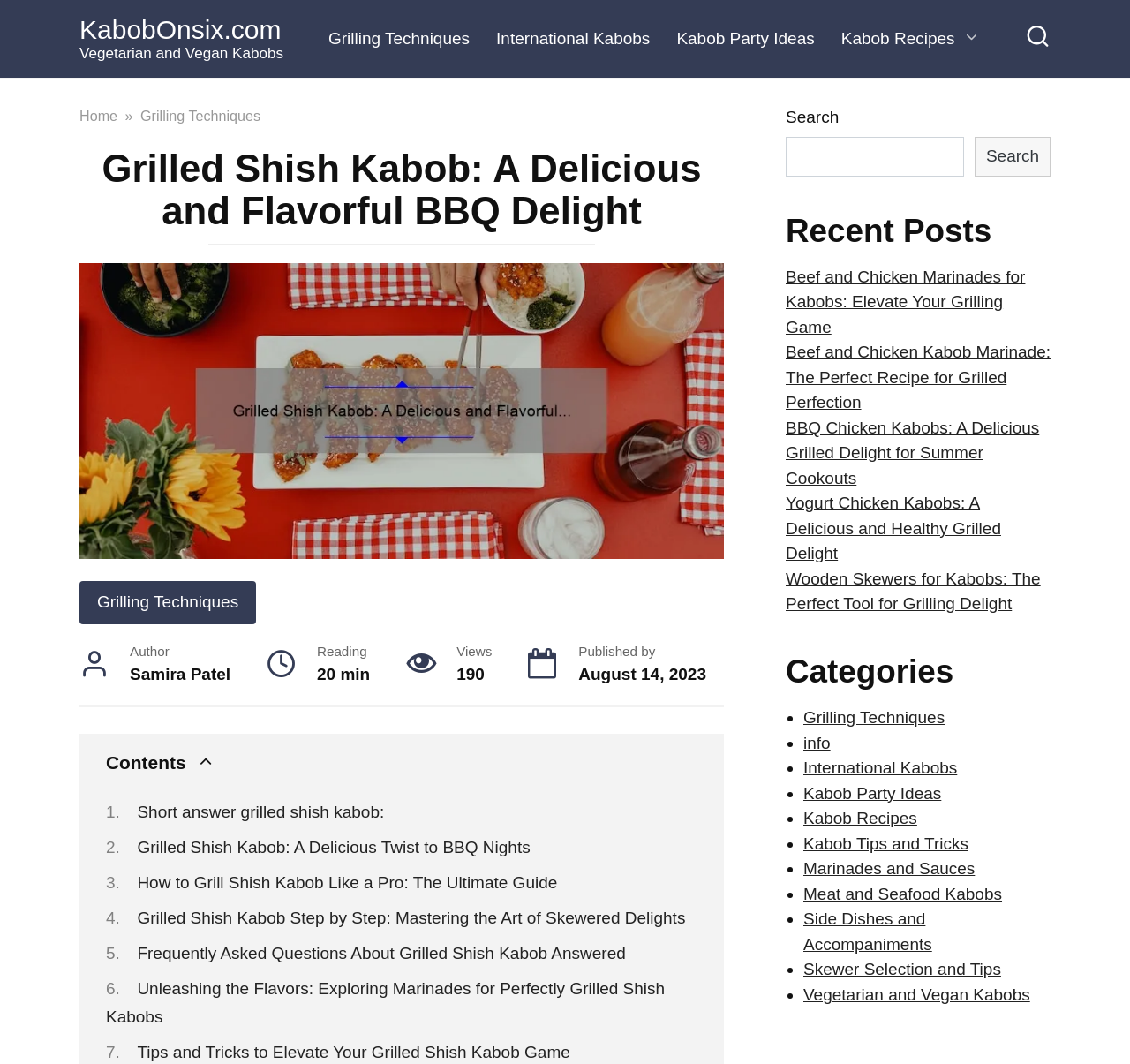Could you indicate the bounding box coordinates of the region to click in order to complete this instruction: "Search for something".

[0.695, 0.129, 0.853, 0.166]